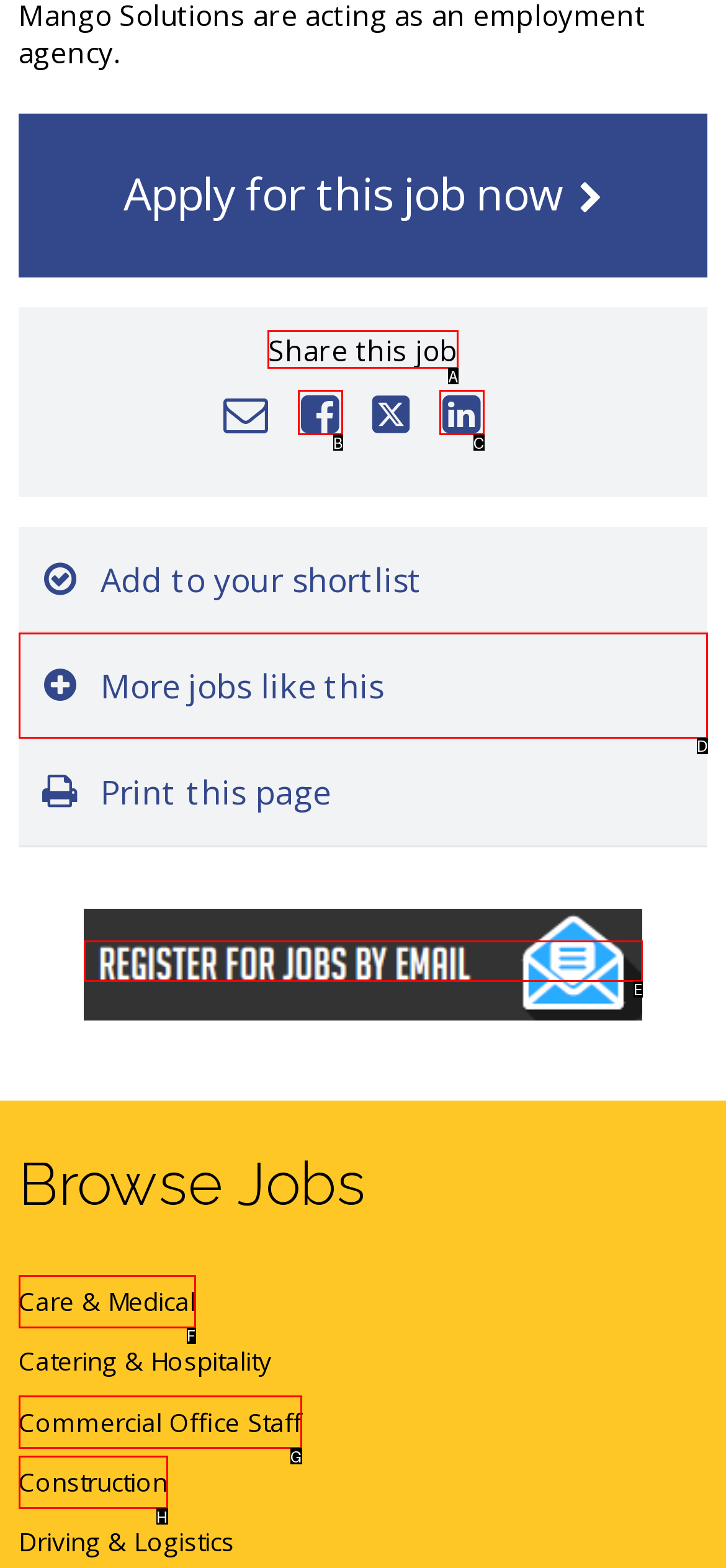Find the HTML element to click in order to complete this task: Share this job
Answer with the letter of the correct option.

A